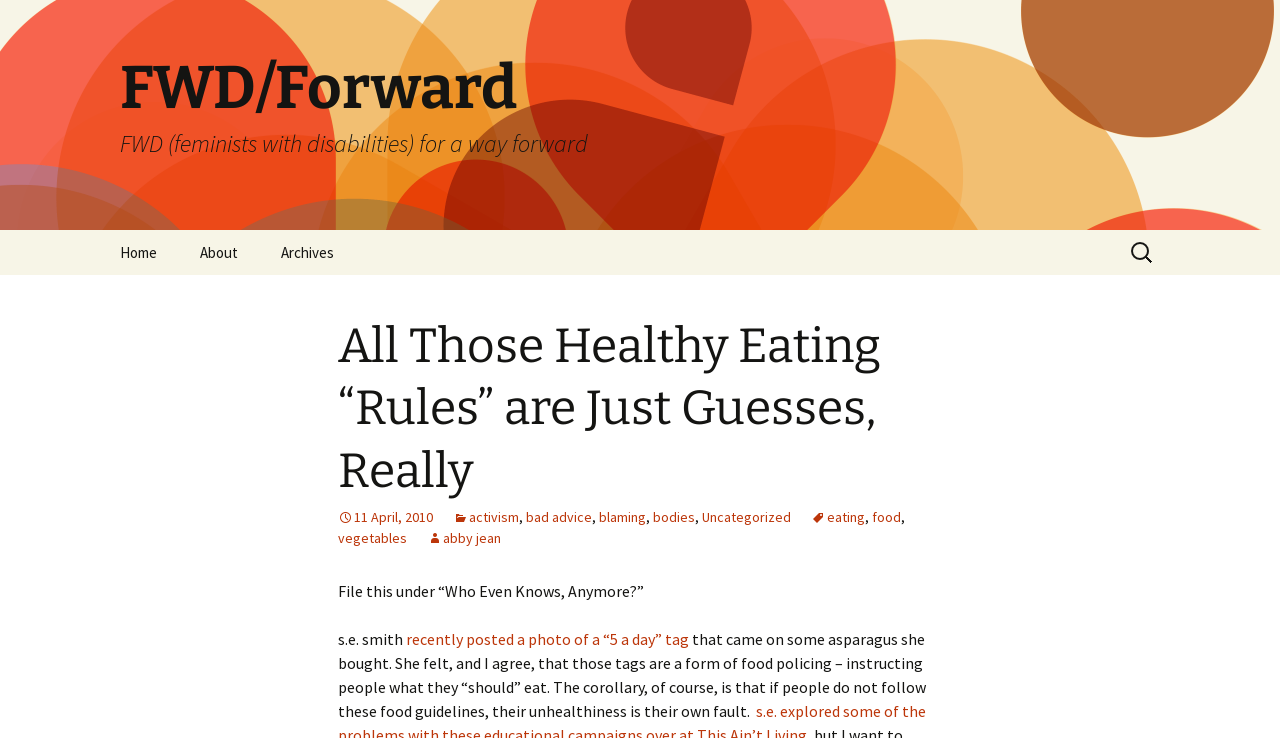Using the given description, provide the bounding box coordinates formatted as (top-left x, top-left y, bottom-right x, bottom-right y), with all values being floating point numbers between 0 and 1. Description: 11 April, 2010

[0.264, 0.689, 0.338, 0.713]